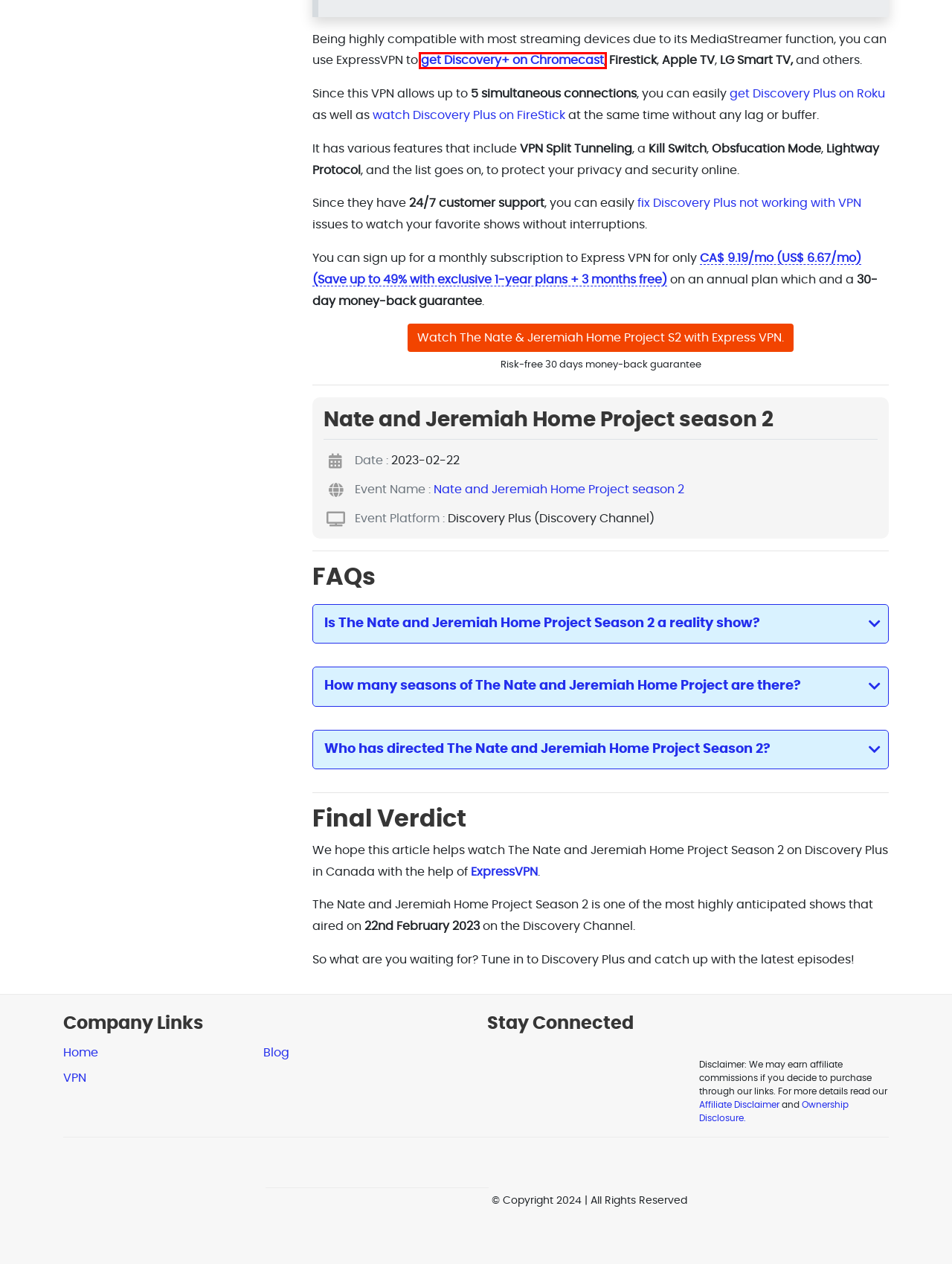Look at the screenshot of a webpage, where a red bounding box highlights an element. Select the best description that matches the new webpage after clicking the highlighted element. Here are the candidates:
A. Blog - Information about Cyber security and online privacy
B. Events - updates on latest Sports events and Shows
C. How to Cast Discovery Plus on Chromecast in Canada in 2023?
D. How To Get Discovery Plus On Roku in 2023? [Updated Guide]
E. How to Watch Discovery Plus on Firestick in Canada in 2023?
F. Discovery Plus not working with a VPN? [Guide to Easy Fixes]
G. Discovery Plus Free Trial 2023: How to Get it in Canada?
H. How To Cancel Discovery Plus Subscription Plan in 2023?

C